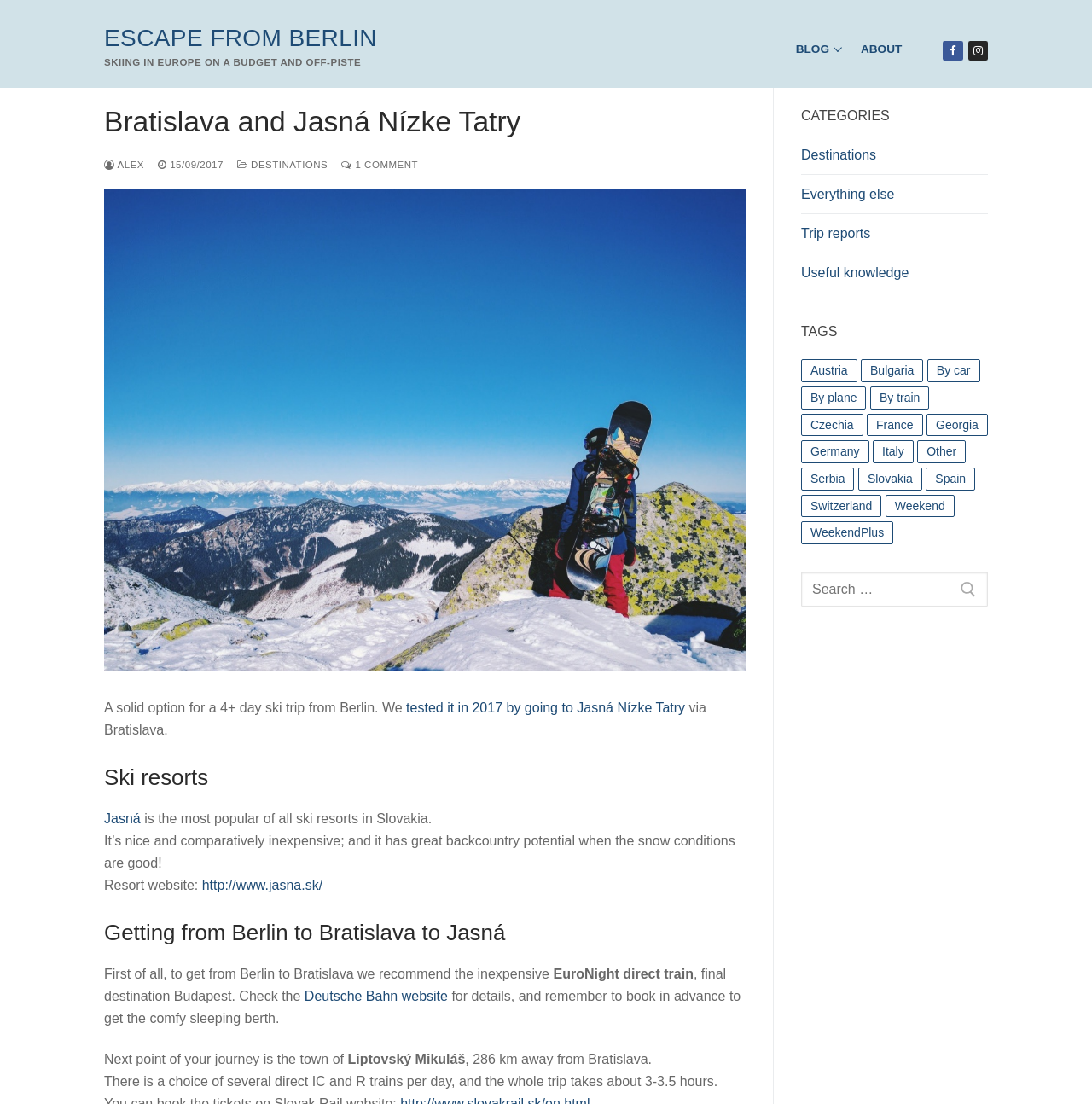Predict the bounding box coordinates of the UI element that matches this description: "By train". The coordinates should be in the format [left, top, right, bottom] with each value between 0 and 1.

[0.797, 0.35, 0.851, 0.371]